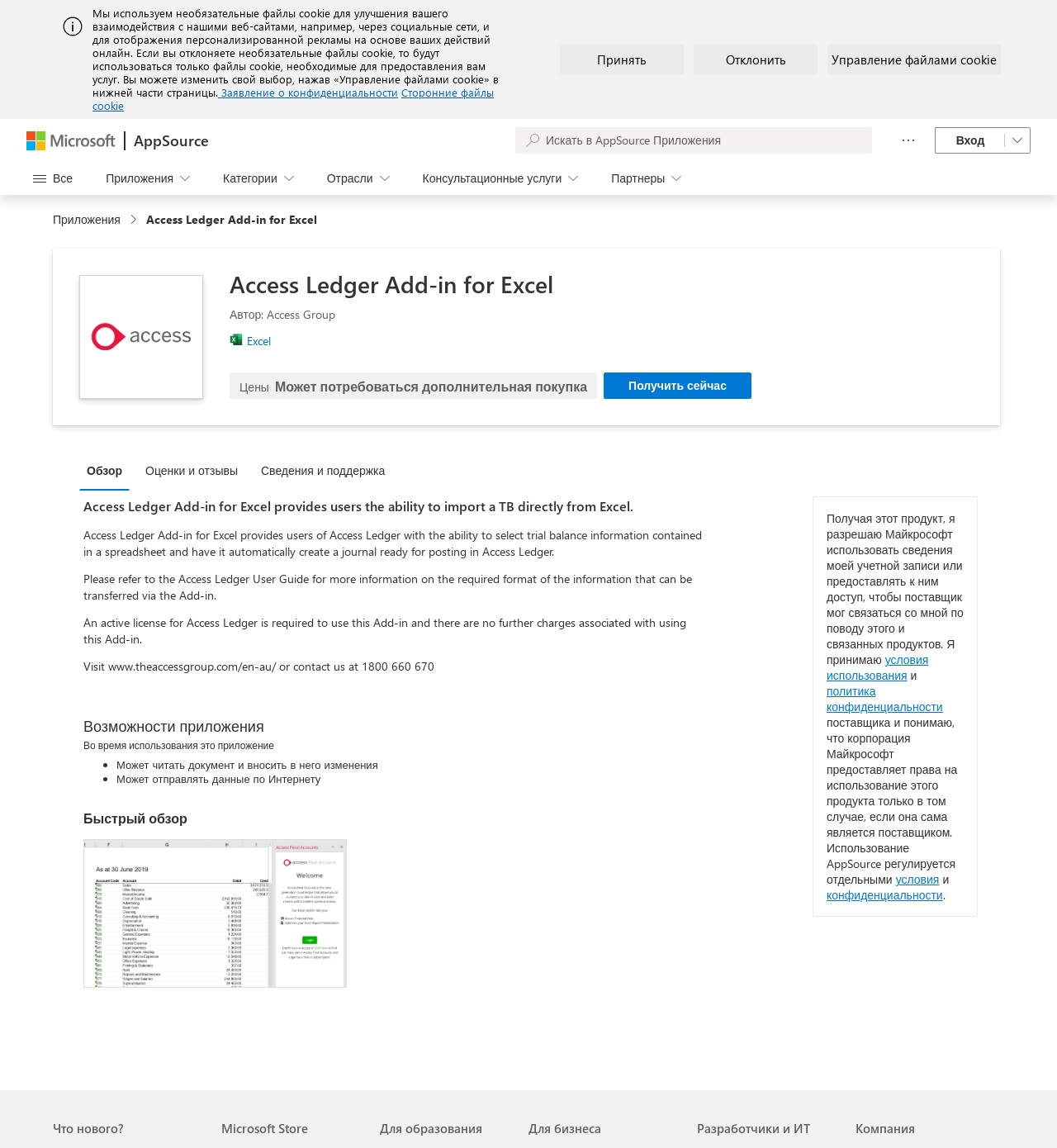What is the required format for transferring data via the add-in?
Examine the image and provide an in-depth answer to the question.

I found the answer by reading the static text that mentions the required format, which says 'Please refer to the Access Ledger User Guide for more information on the required format of the information that can be transferred via the Add-in.' This text is located in the main content area of the page.